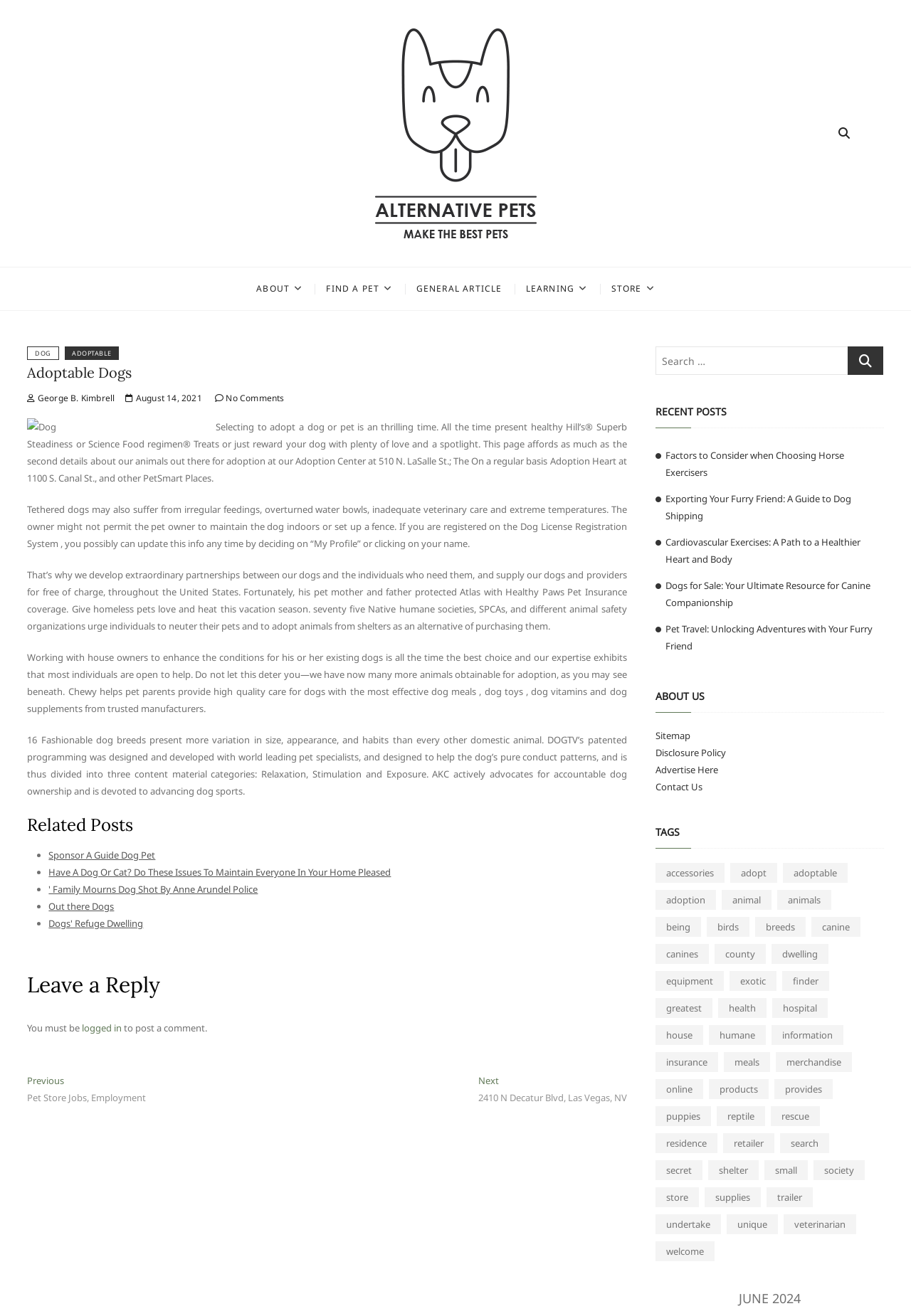Answer with a single word or phrase: 
What is the purpose of the 'Search …' box?

To search the website